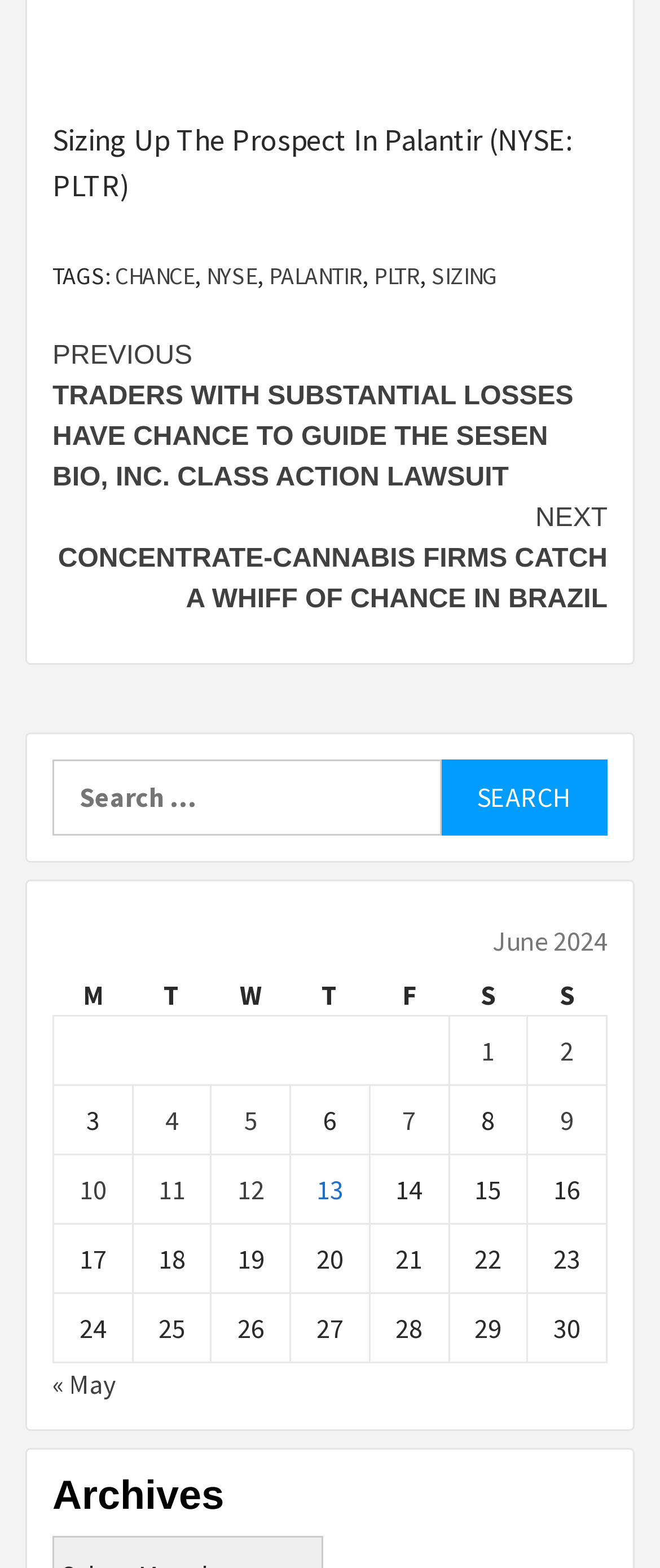Please locate the bounding box coordinates for the element that should be clicked to achieve the following instruction: "Click on the 'Continue Reading' button". Ensure the coordinates are given as four float numbers between 0 and 1, i.e., [left, top, right, bottom].

[0.079, 0.204, 0.921, 0.406]